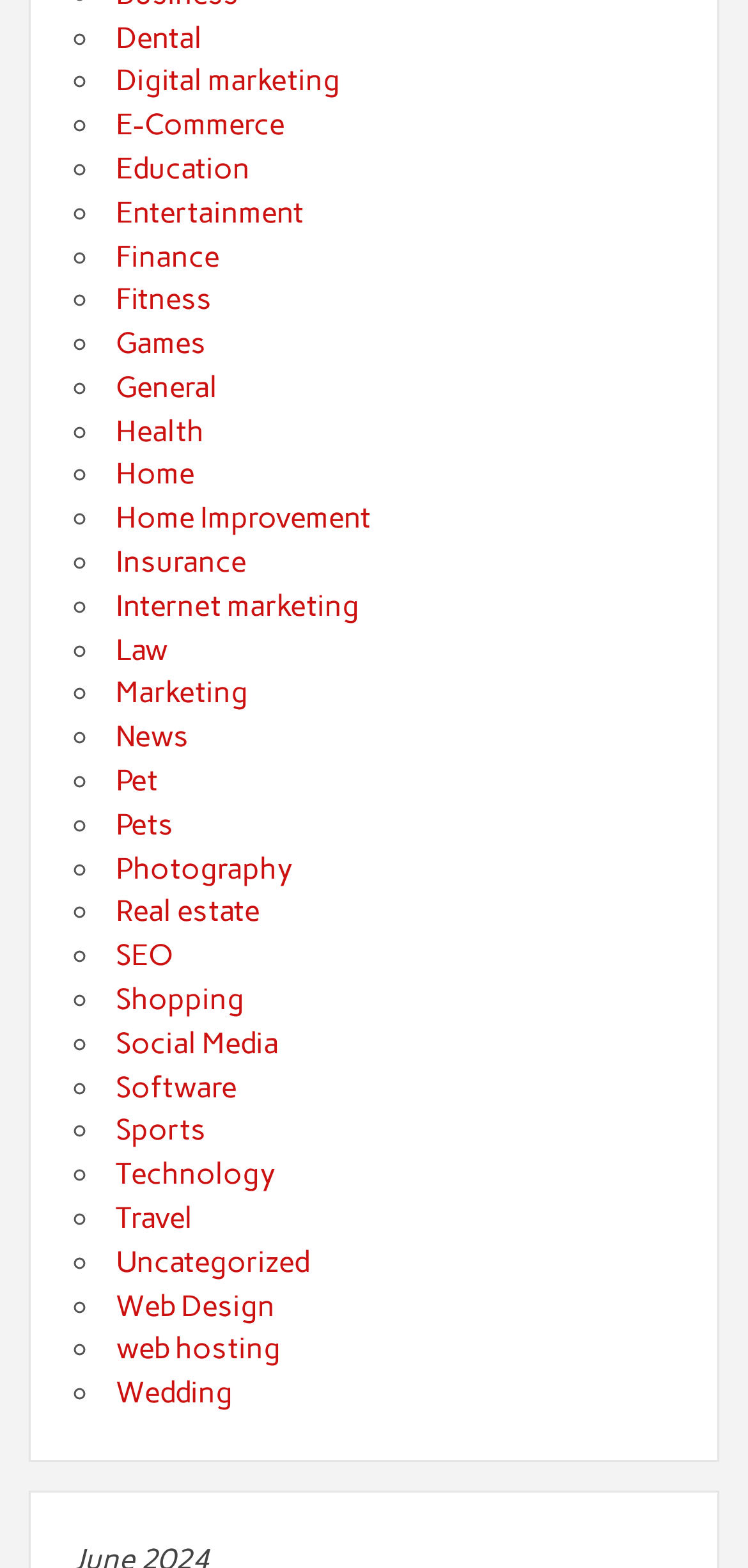Can you show the bounding box coordinates of the region to click on to complete the task described in the instruction: "read Importance Of Color Grade While Buying A Diamond"?

None